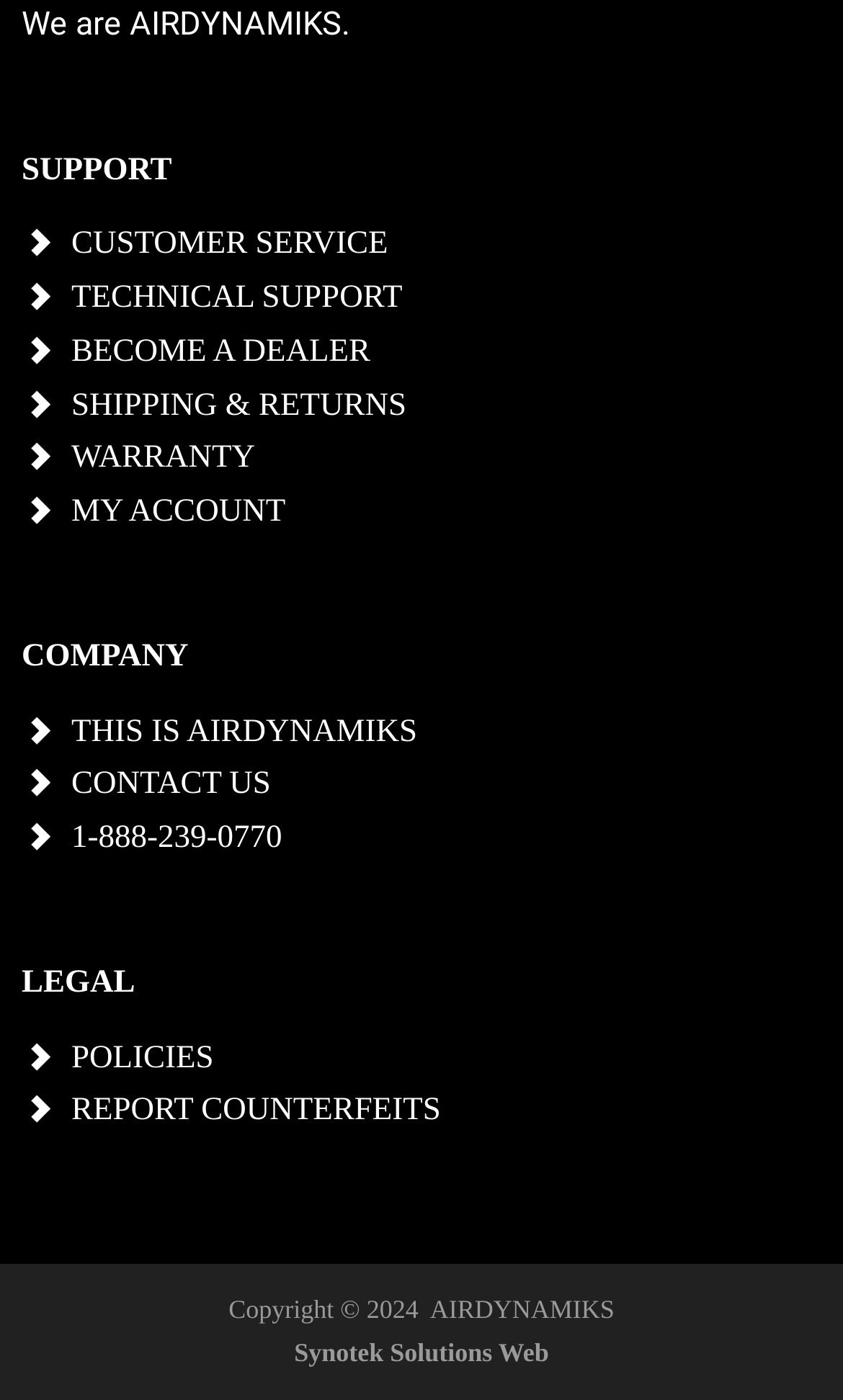Please find the bounding box for the UI component described as follows: "Become a dealer".

[0.085, 0.239, 0.439, 0.264]